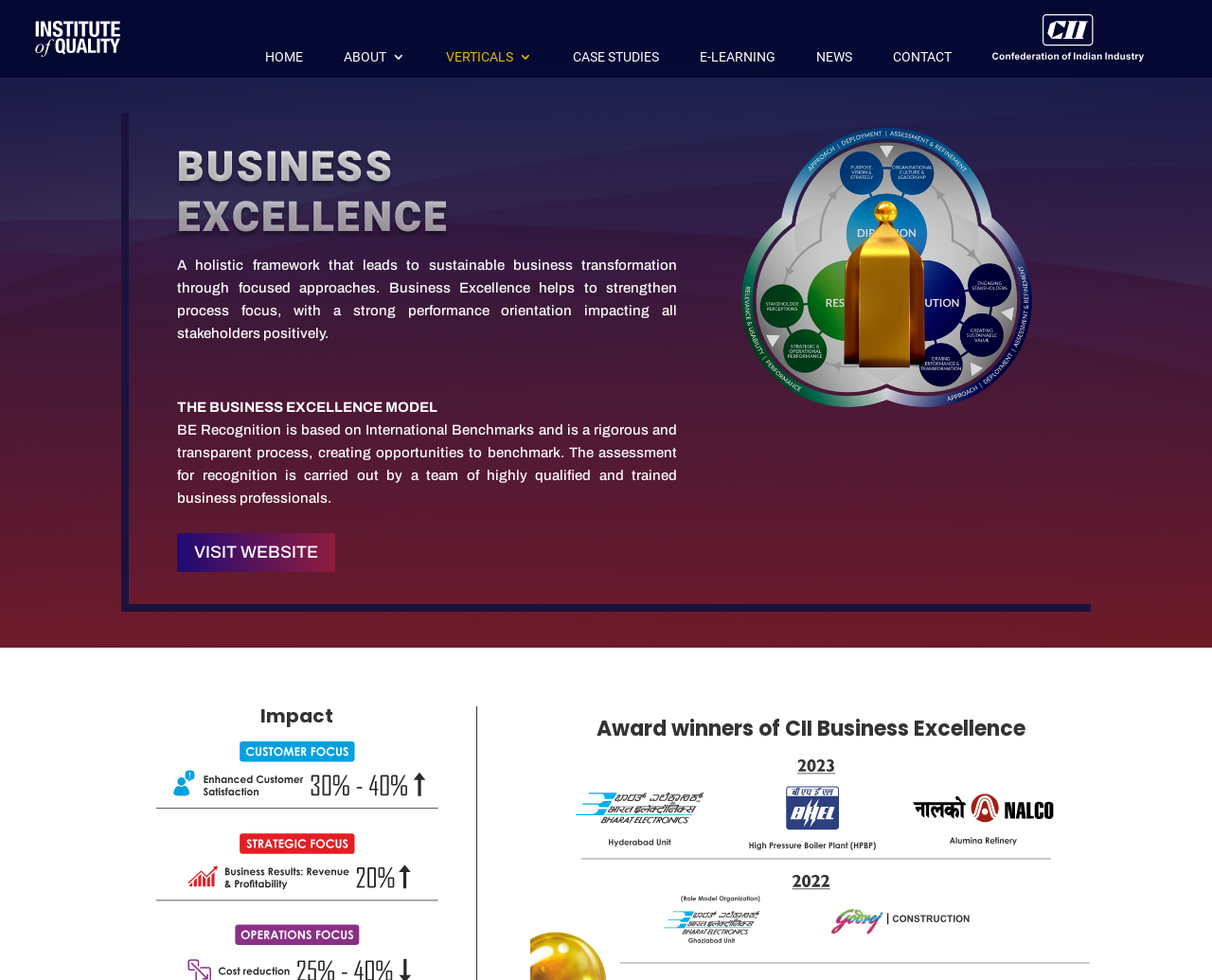Identify the bounding box coordinates of the region that should be clicked to execute the following instruction: "Learn about E-LEARNING".

[0.577, 0.051, 0.64, 0.079]